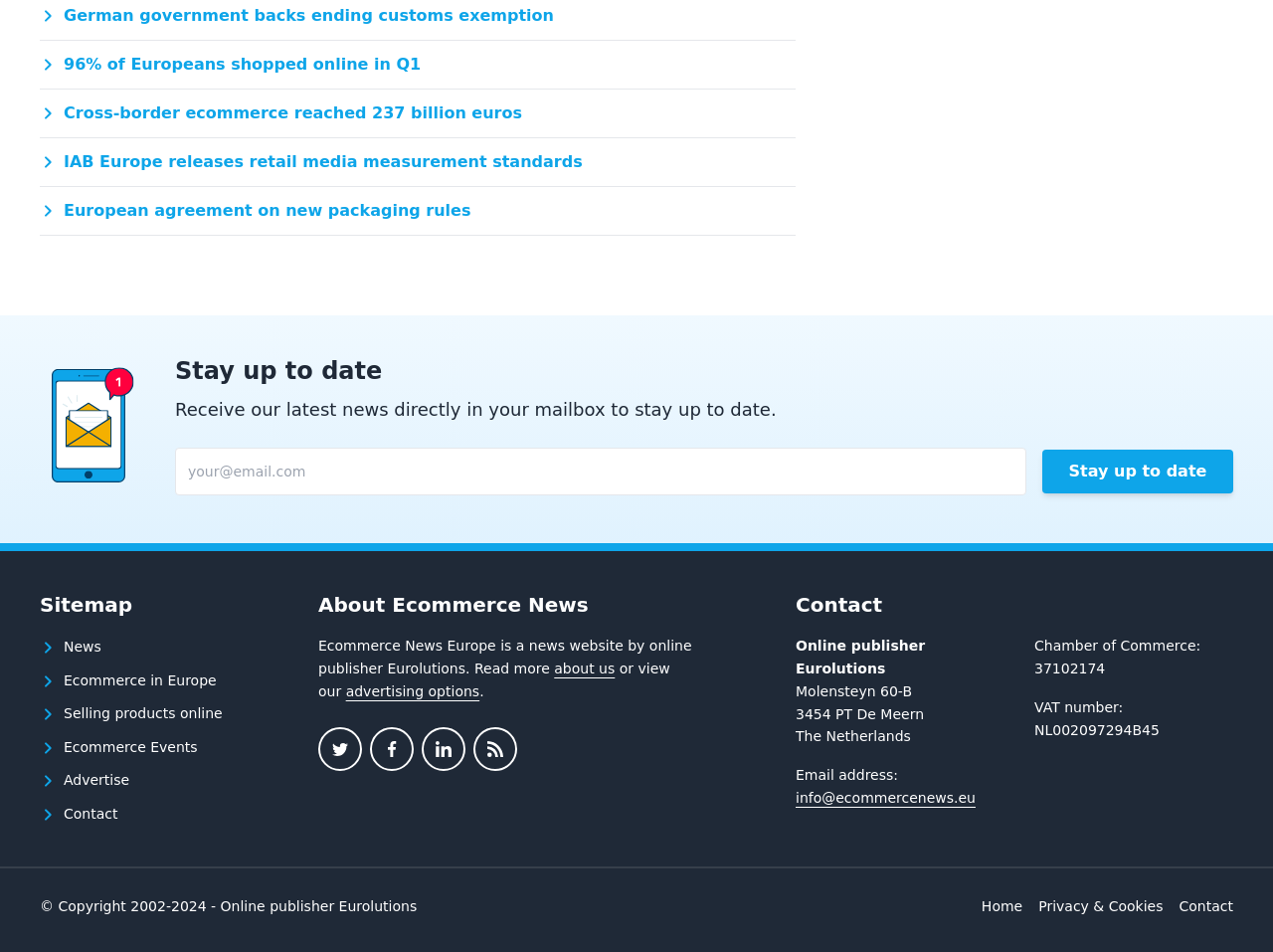Please identify the bounding box coordinates of the clickable area that will allow you to execute the instruction: "Enter email address in the textbox".

[0.138, 0.47, 0.806, 0.521]